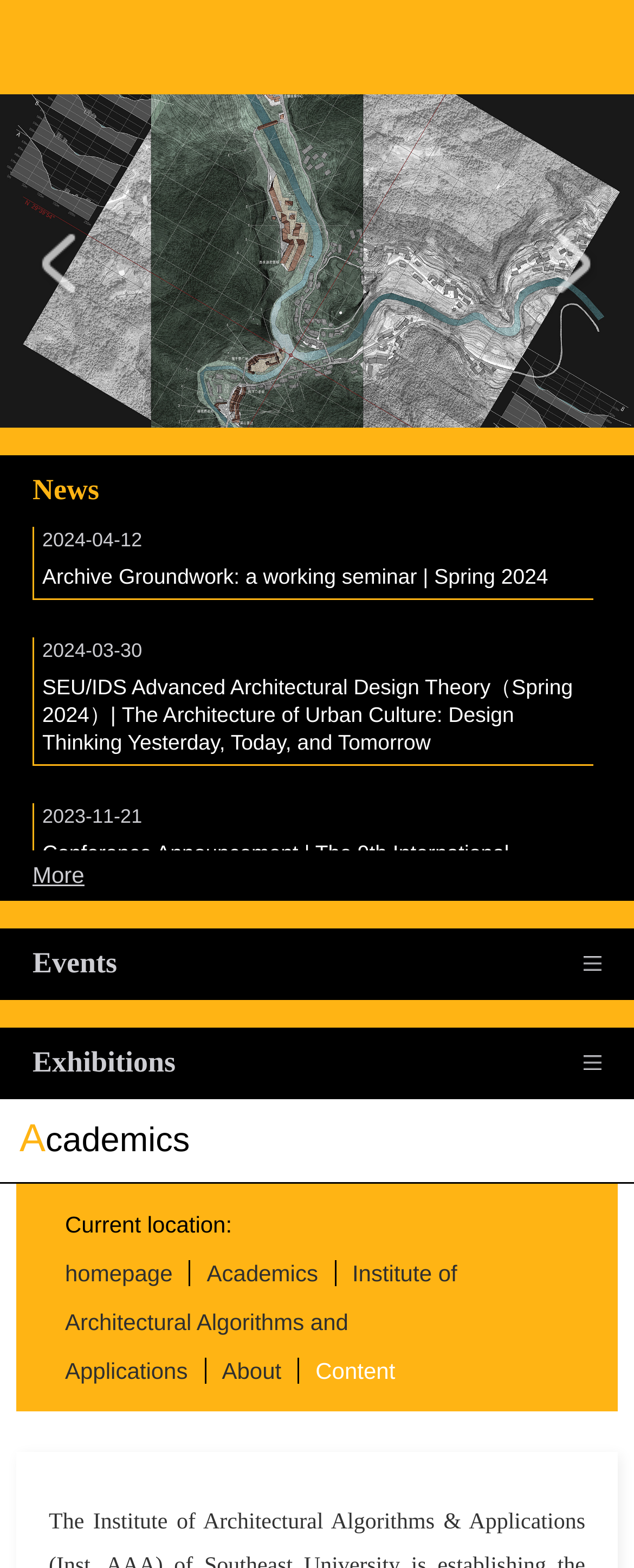Please find the bounding box coordinates of the element that must be clicked to perform the given instruction: "view news archive". The coordinates should be four float numbers from 0 to 1, i.e., [left, top, right, bottom].

[0.051, 0.55, 0.133, 0.566]